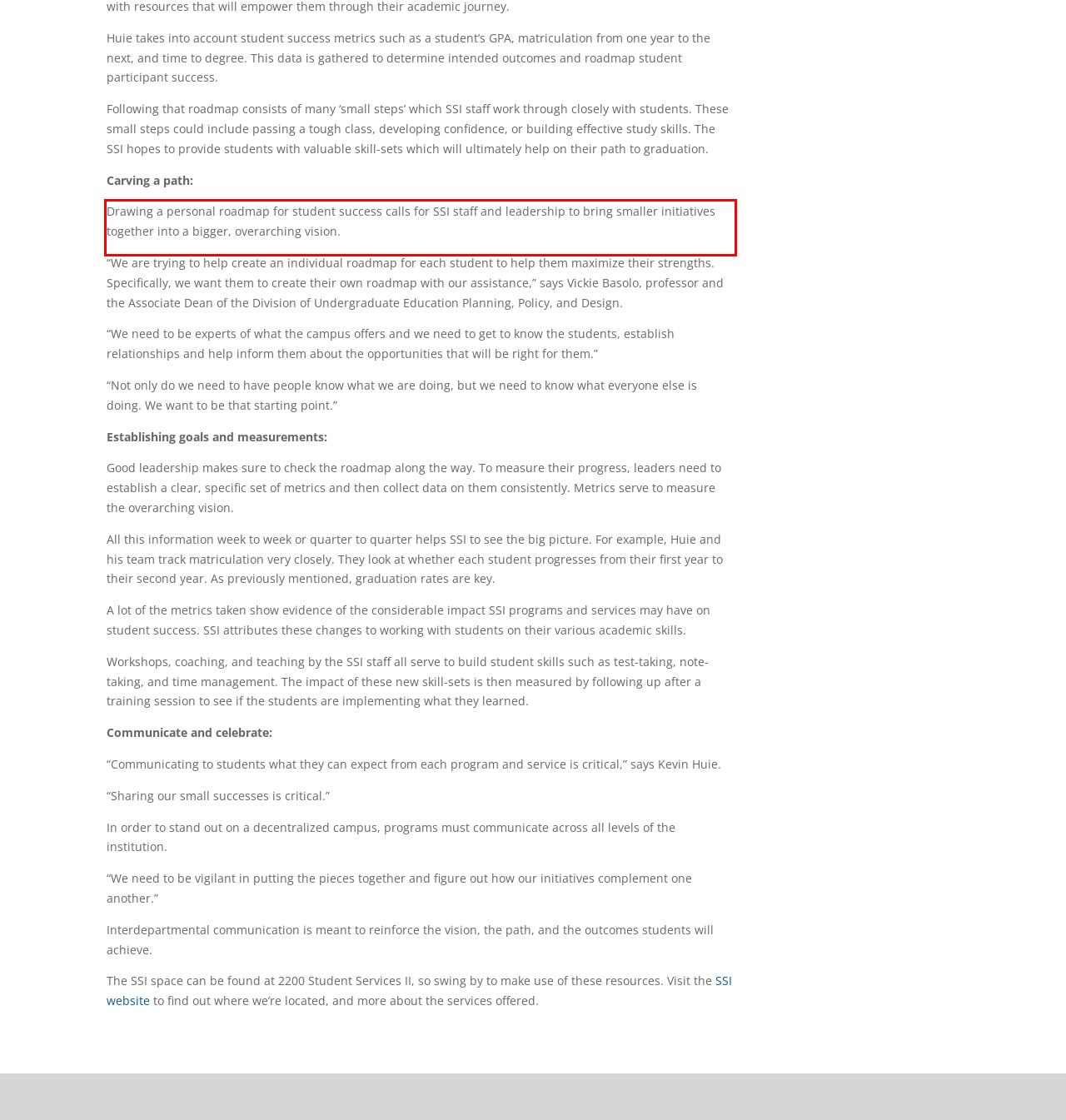From the provided screenshot, extract the text content that is enclosed within the red bounding box.

Drawing a personal roadmap for student success calls for SSI staff and leadership to bring smaller initiatives together into a bigger, overarching vision.